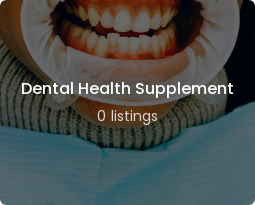Describe the image in great detail, covering all key points.

This image highlights a **Dental Health Supplement**, featuring an individual with a bright smile, displaying healthy teeth. The underlying theme emphasizes the importance of dental supplements in promoting oral health. The caption indicates there are **0 listings** available for this supplement, suggesting a lack of current product offerings or availability in the market. The background, consisting of dental equipment, further reinforces the focus on dental care and the role supplements can play in maintaining optimal dental health.